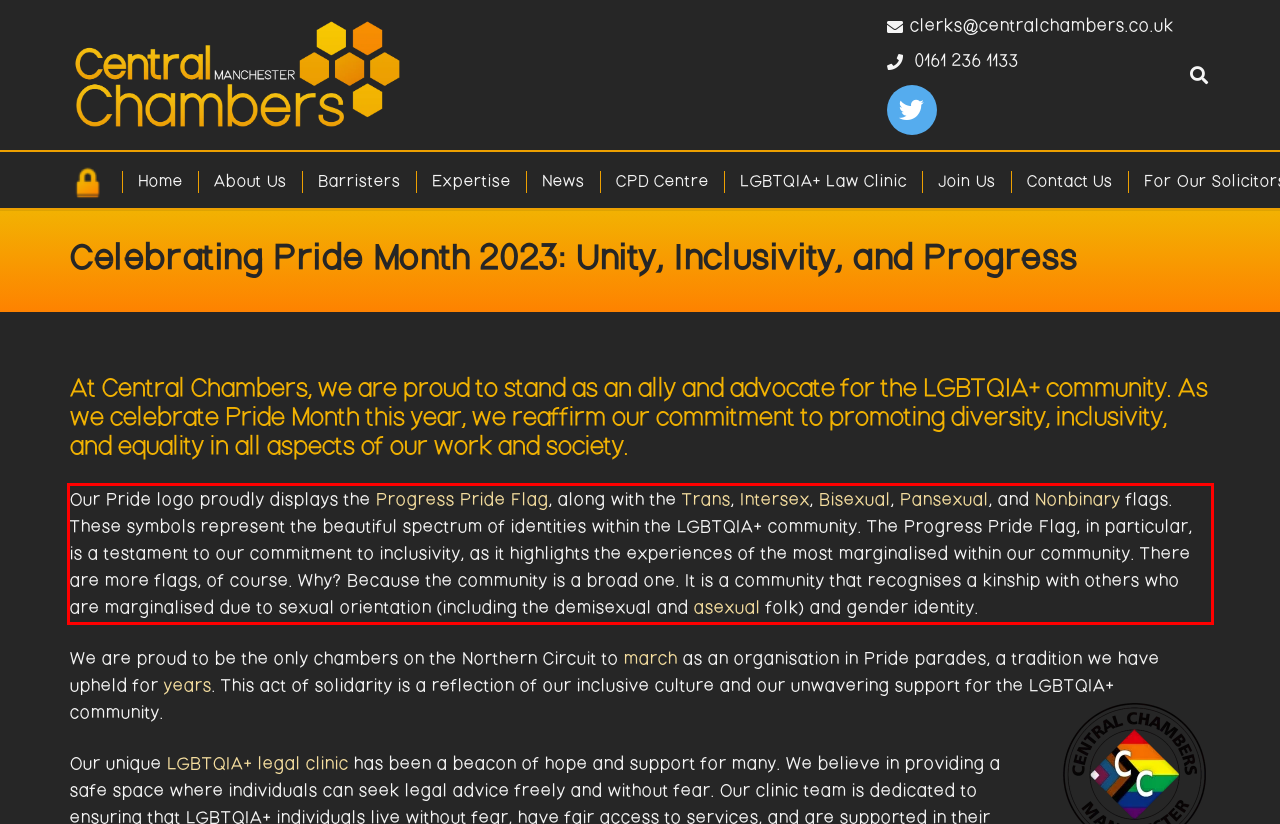Within the screenshot of a webpage, identify the red bounding box and perform OCR to capture the text content it contains.

Our Pride logo proudly displays the Progress Pride Flag, along with the Trans, Intersex, Bisexual, Pansexual, and Nonbinary flags. These symbols represent the beautiful spectrum of identities within the LGBTQIA+ community. The Progress Pride Flag, in particular, is a testament to our commitment to inclusivity, as it highlights the experiences of the most marginalised within our community. There are more flags, of course. Why? Because the community is a broad one. It is a community that recognises a kinship with others who are marginalised due to sexual orientation (including the demisexual and asexual folk) and gender identity.